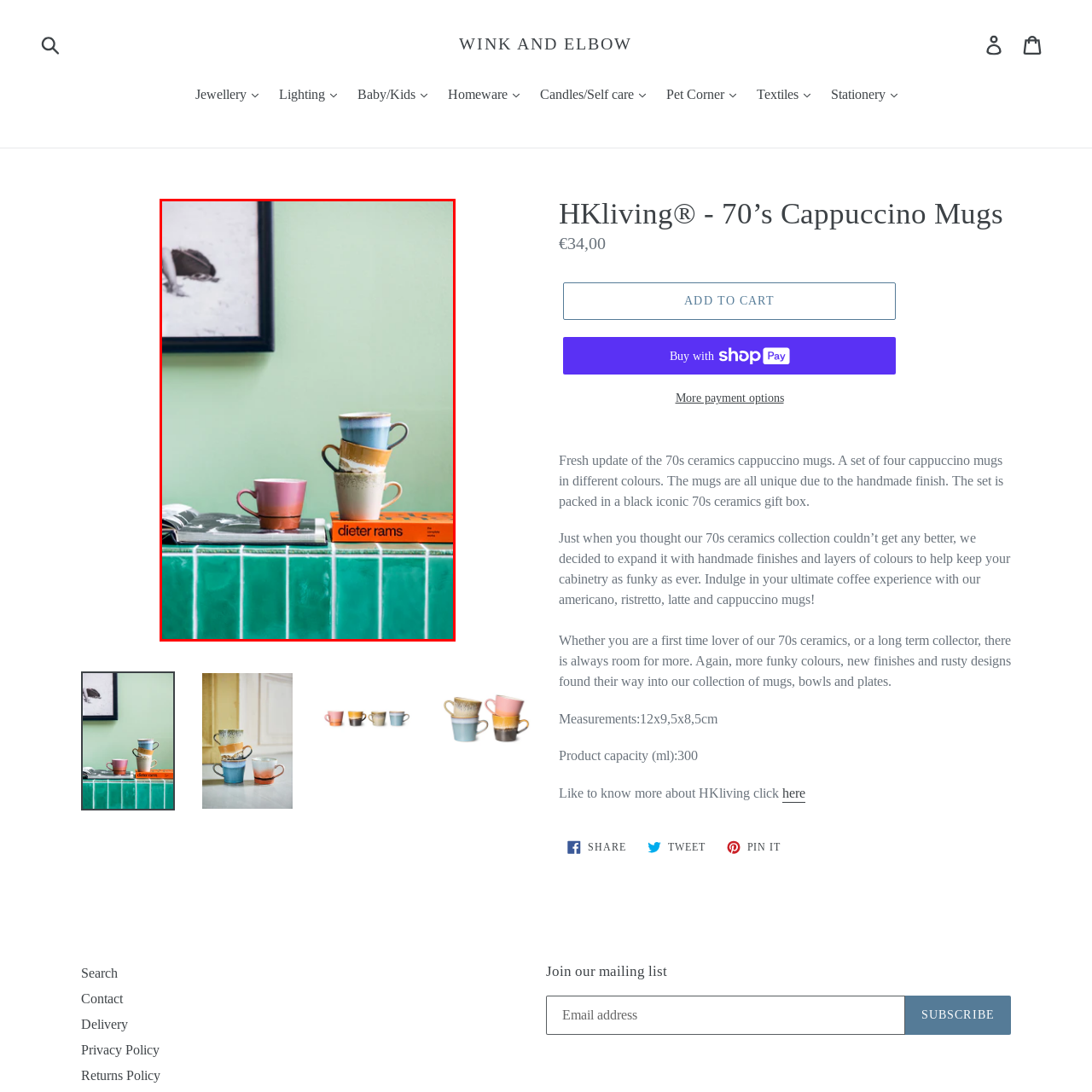Analyze the image surrounded by the red box and respond concisely: How many mugs are stacked?

Three